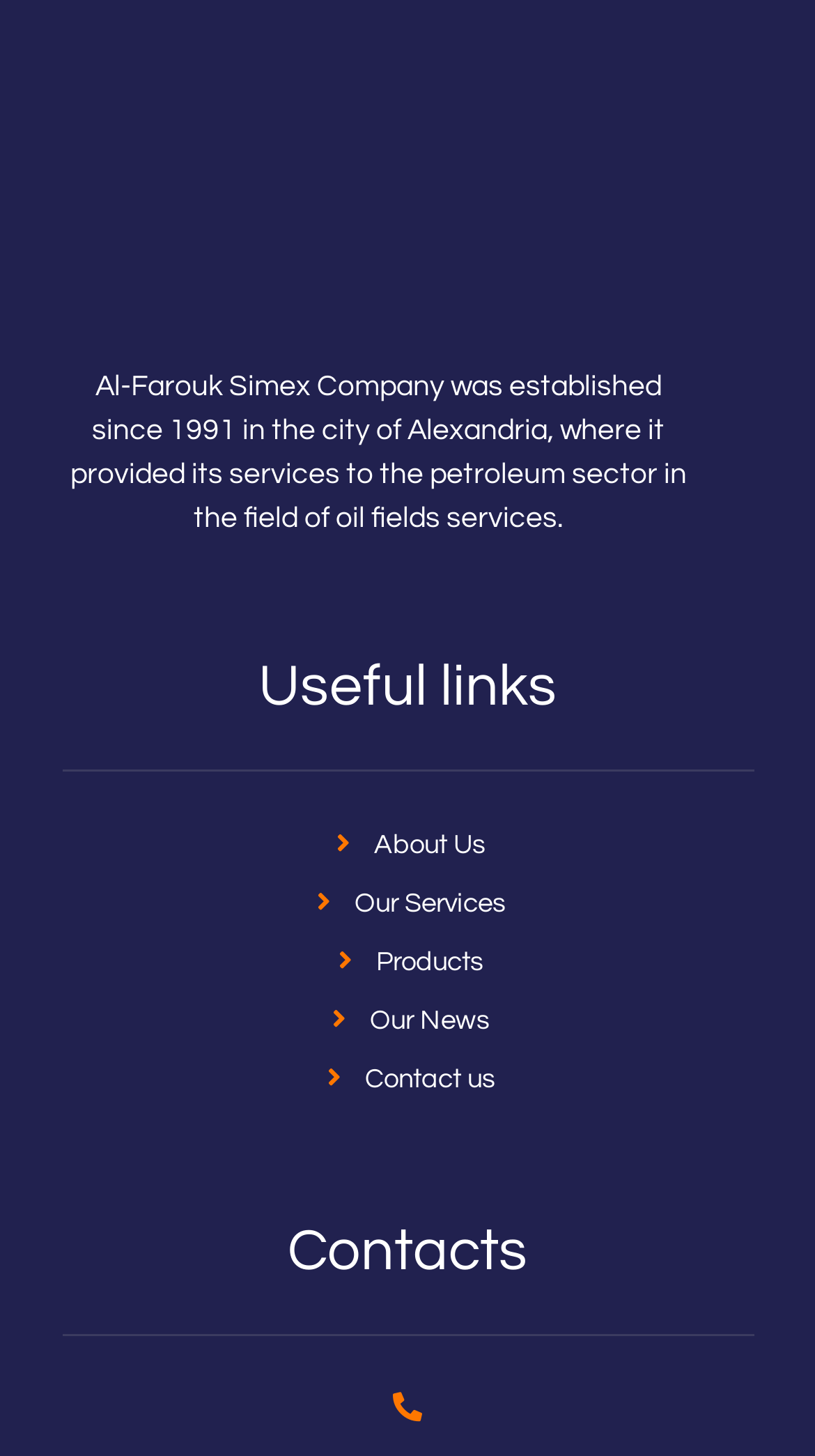Determine the bounding box coordinates for the UI element described. Format the coordinates as (top-left x, top-left y, bottom-right x, bottom-right y) and ensure all values are between 0 and 1. Element description: Products

[0.408, 0.651, 0.592, 0.671]